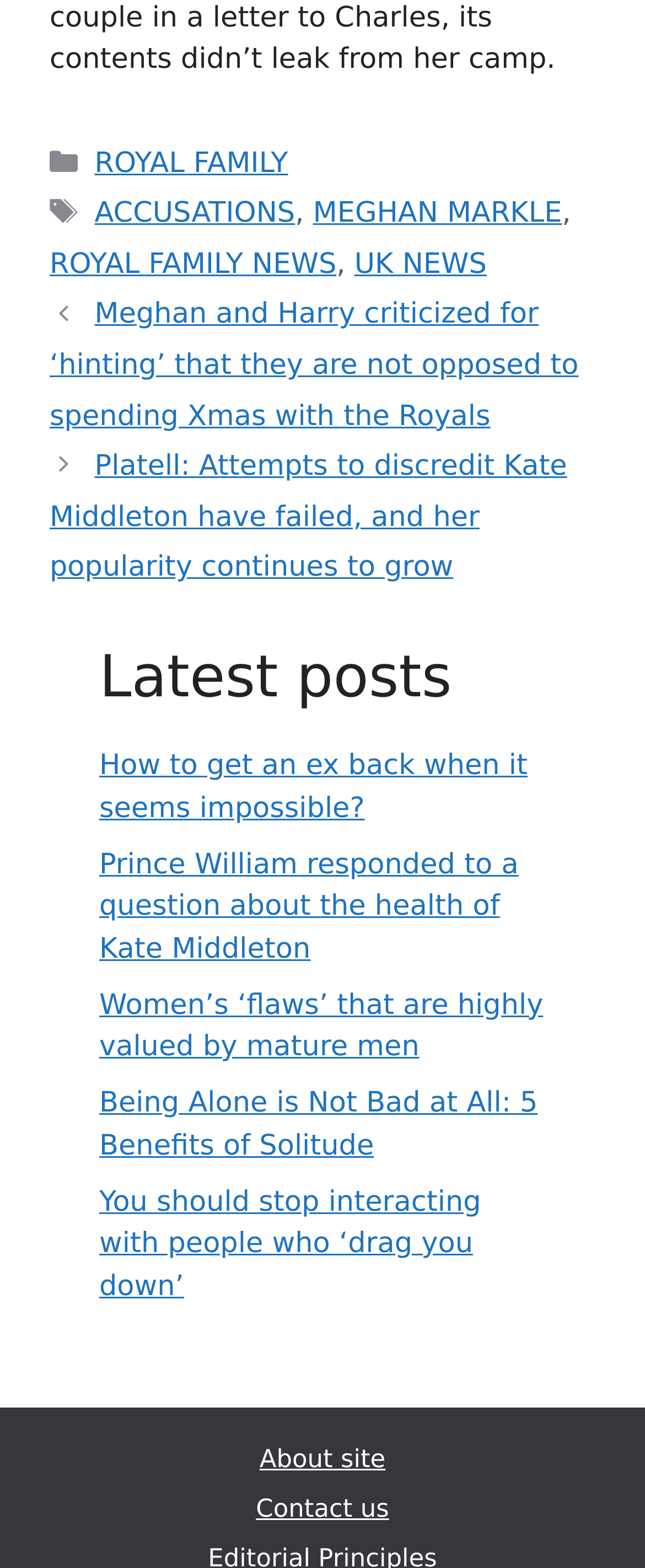Can you specify the bounding box coordinates of the area that needs to be clicked to fulfill the following instruction: "Go to the 'About site' page"?

[0.402, 0.921, 0.598, 0.94]